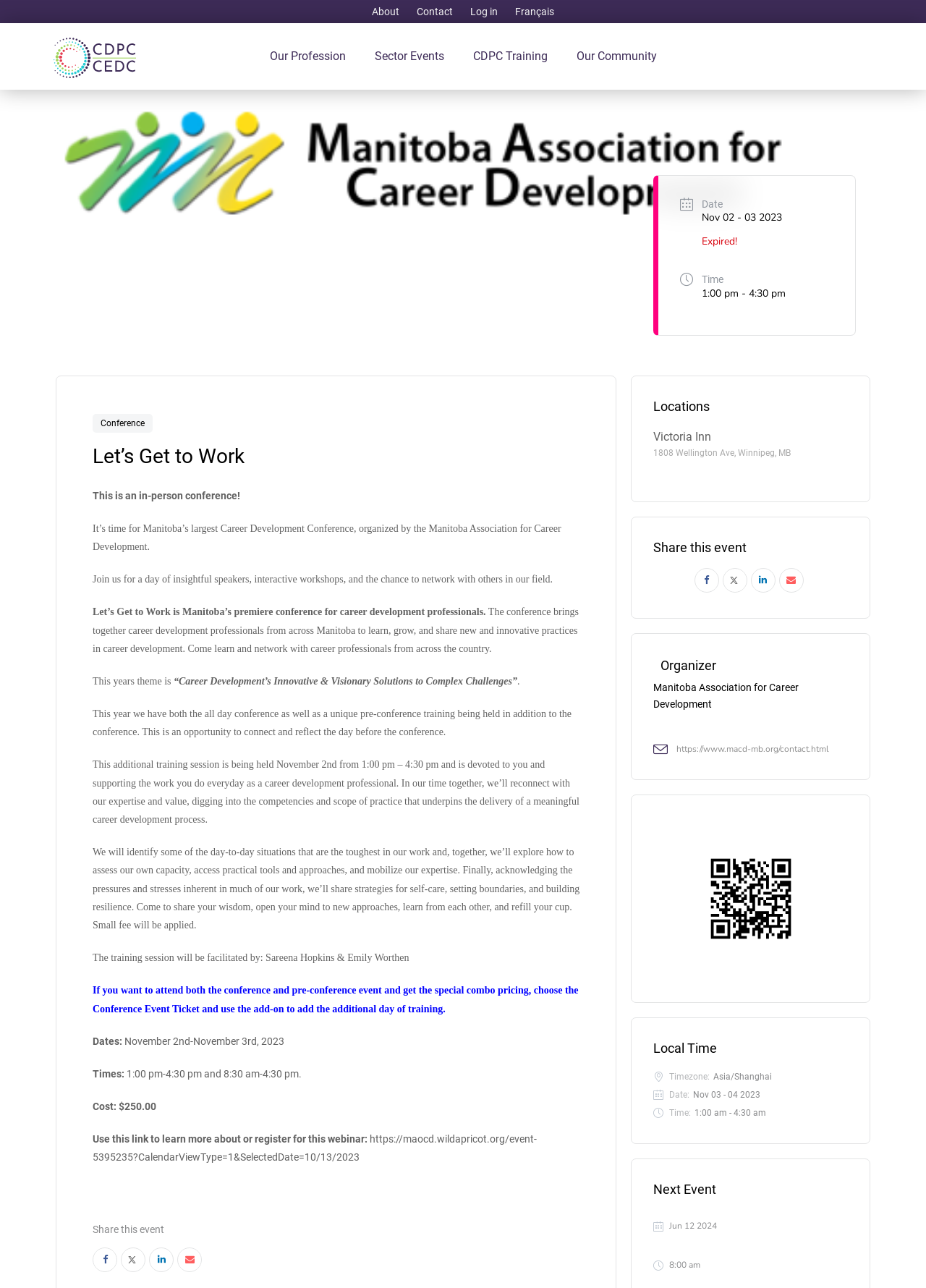Provide the text content of the webpage's main heading.

Let’s Get to Work